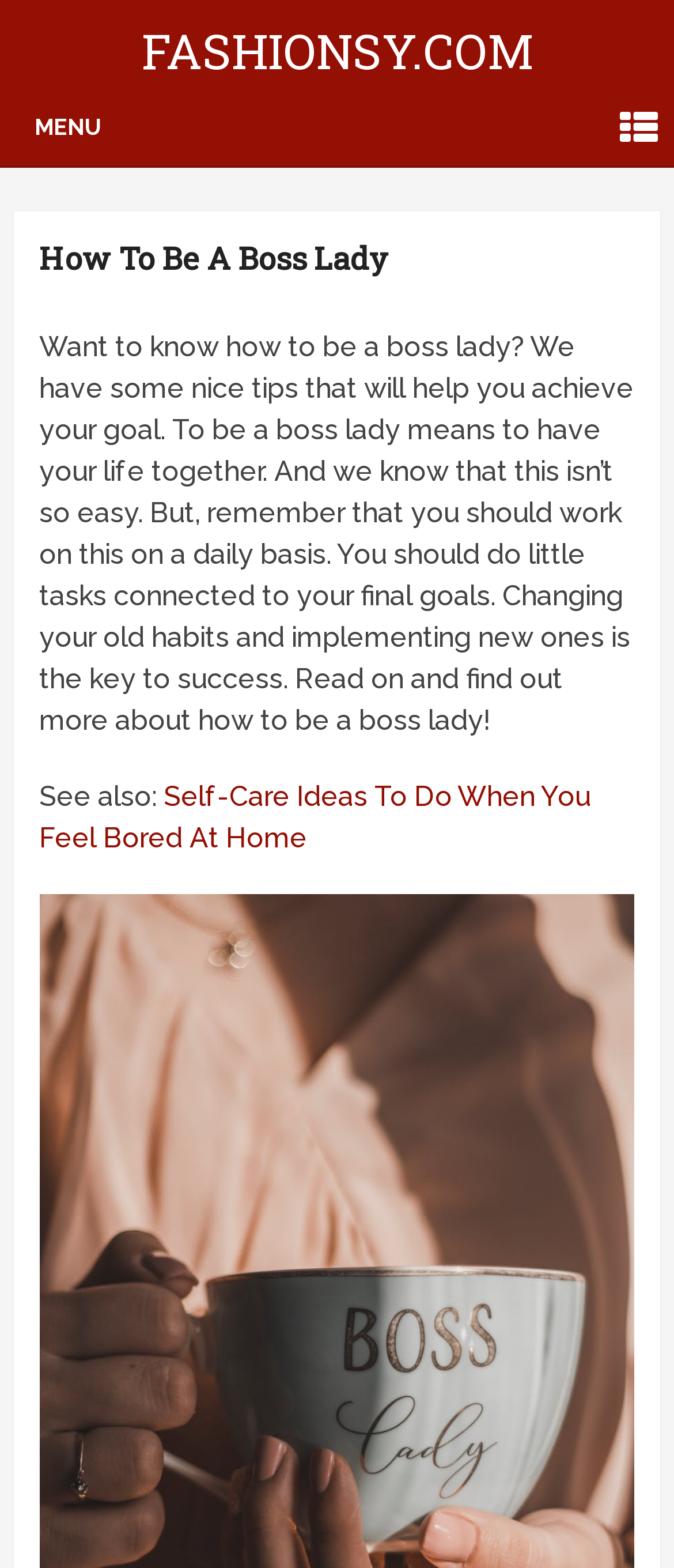What is the website's name?
Please provide a single word or phrase in response based on the screenshot.

FASHIONSY.COM